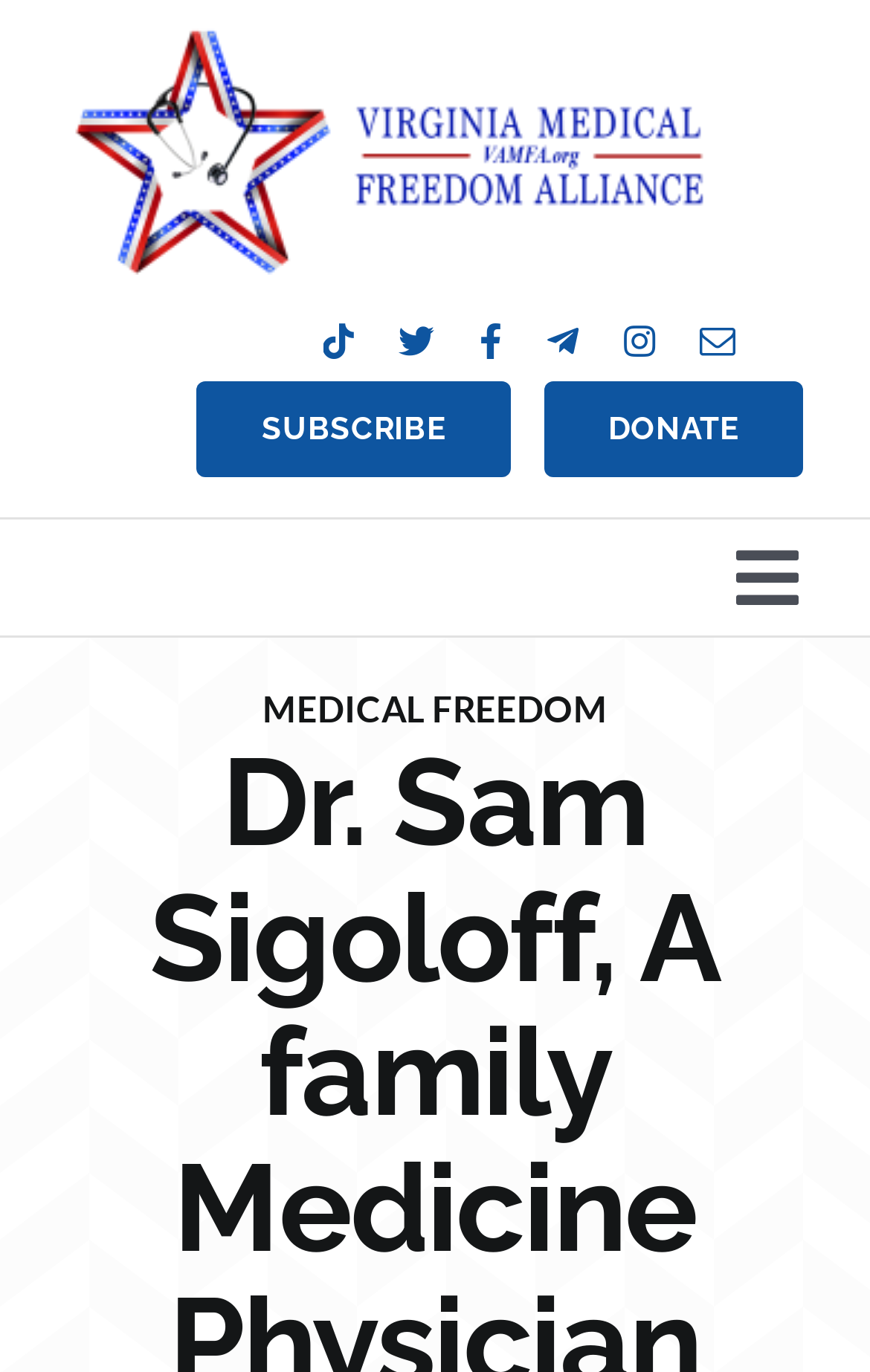Extract the bounding box coordinates of the UI element described by: "(206) 607-2569". The coordinates should include four float numbers ranging from 0 to 1, e.g., [left, top, right, bottom].

None